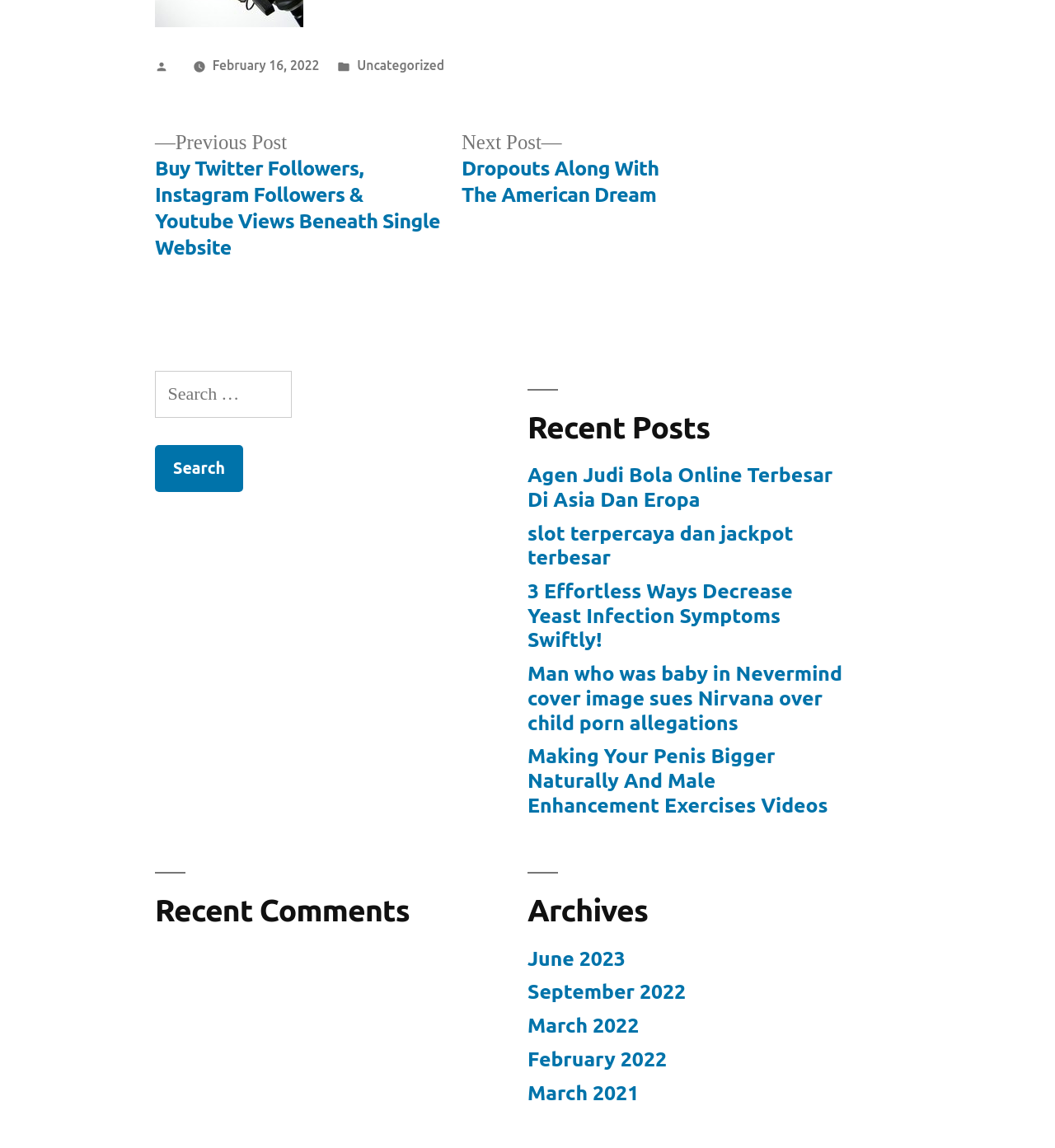Observe the image and answer the following question in detail: How many recent posts are listed?

I counted the number of links under the 'Recent Posts' heading, and there are 5 links, each representing a recent post.